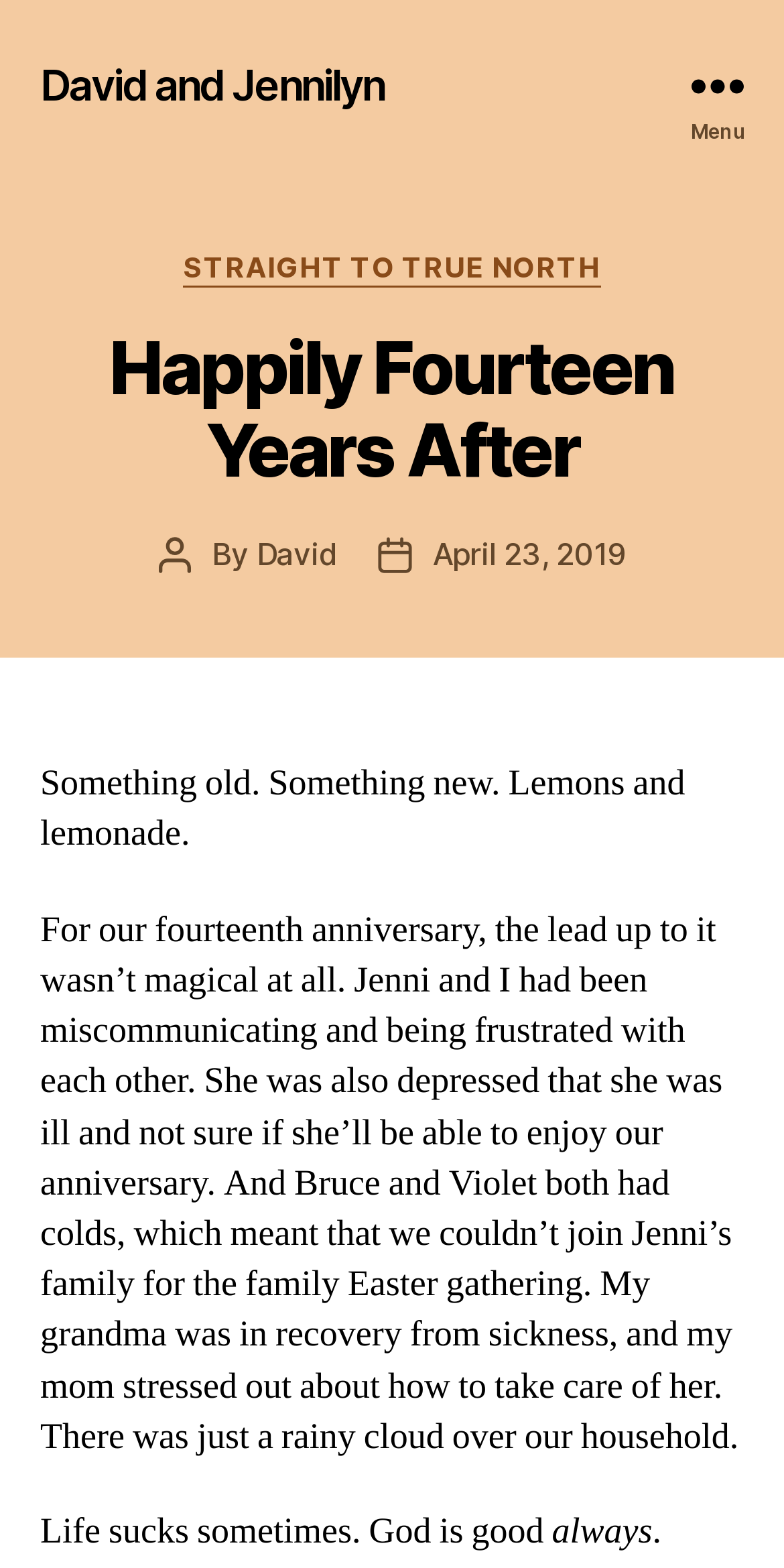What was the mood of the household?
Based on the visual, give a brief answer using one word or a short phrase.

Rainy cloud